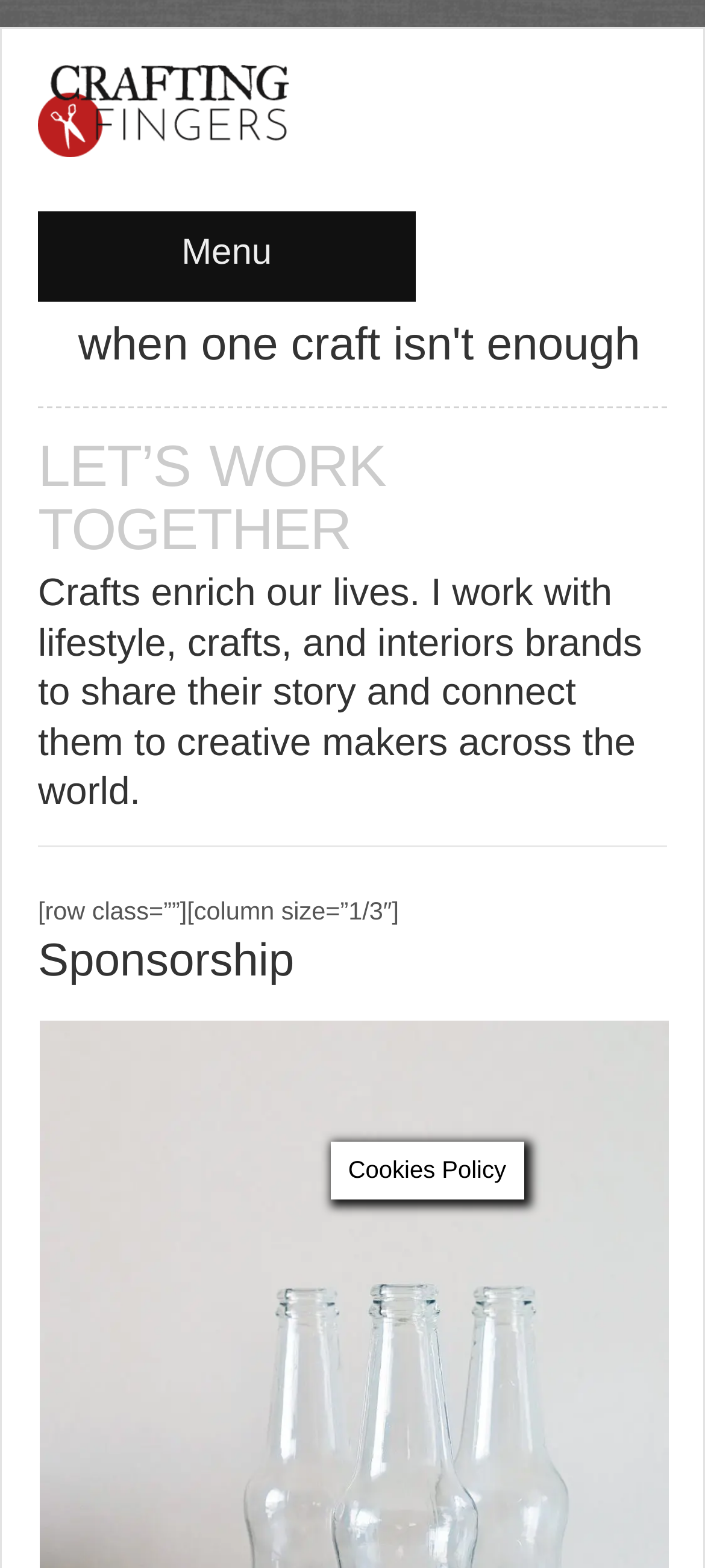What is the main topic of the website?
Using the visual information from the image, give a one-word or short-phrase answer.

Crafts and lifestyle